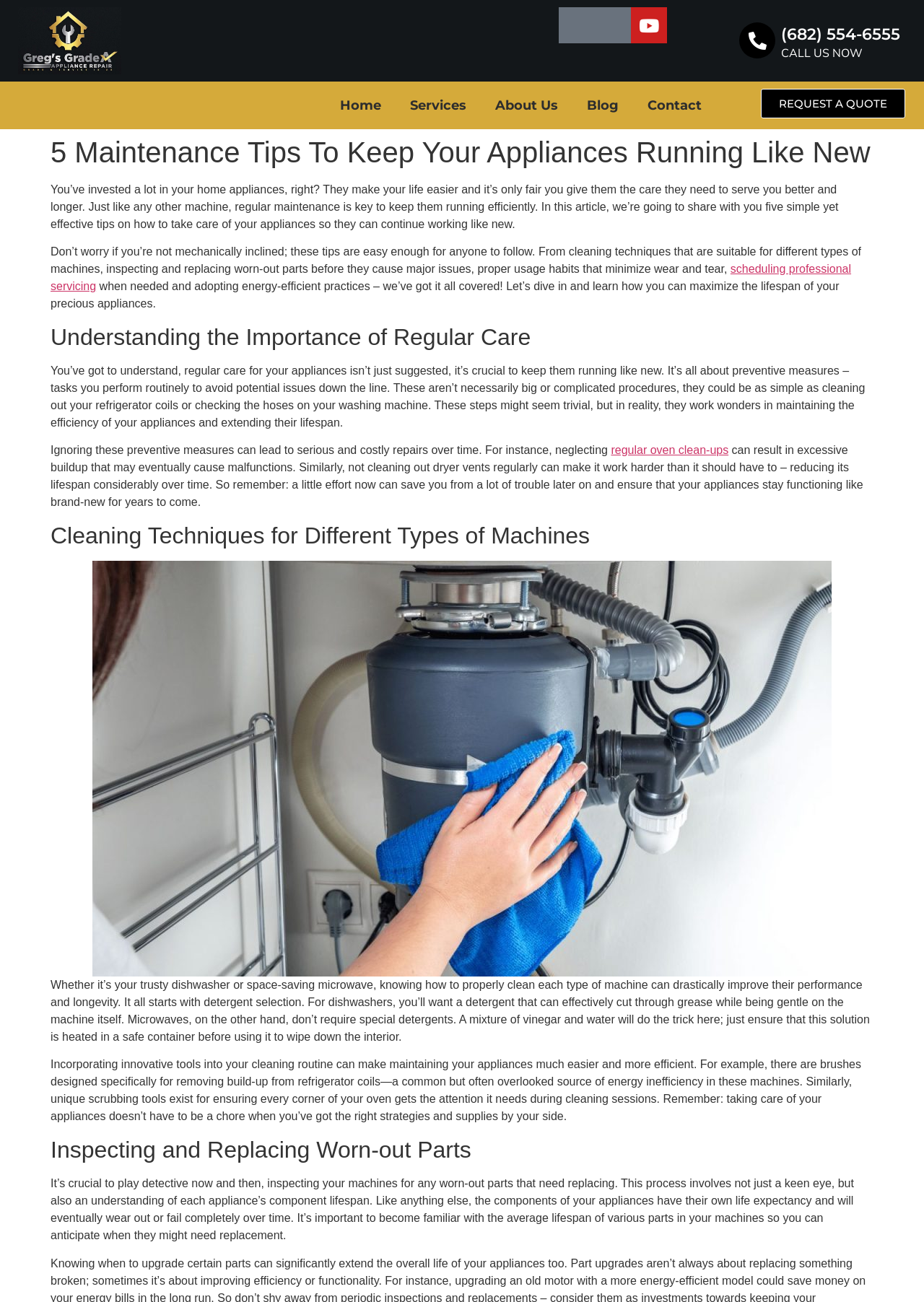Point out the bounding box coordinates of the section to click in order to follow this instruction: "Call the phone number".

[0.846, 0.019, 0.98, 0.034]